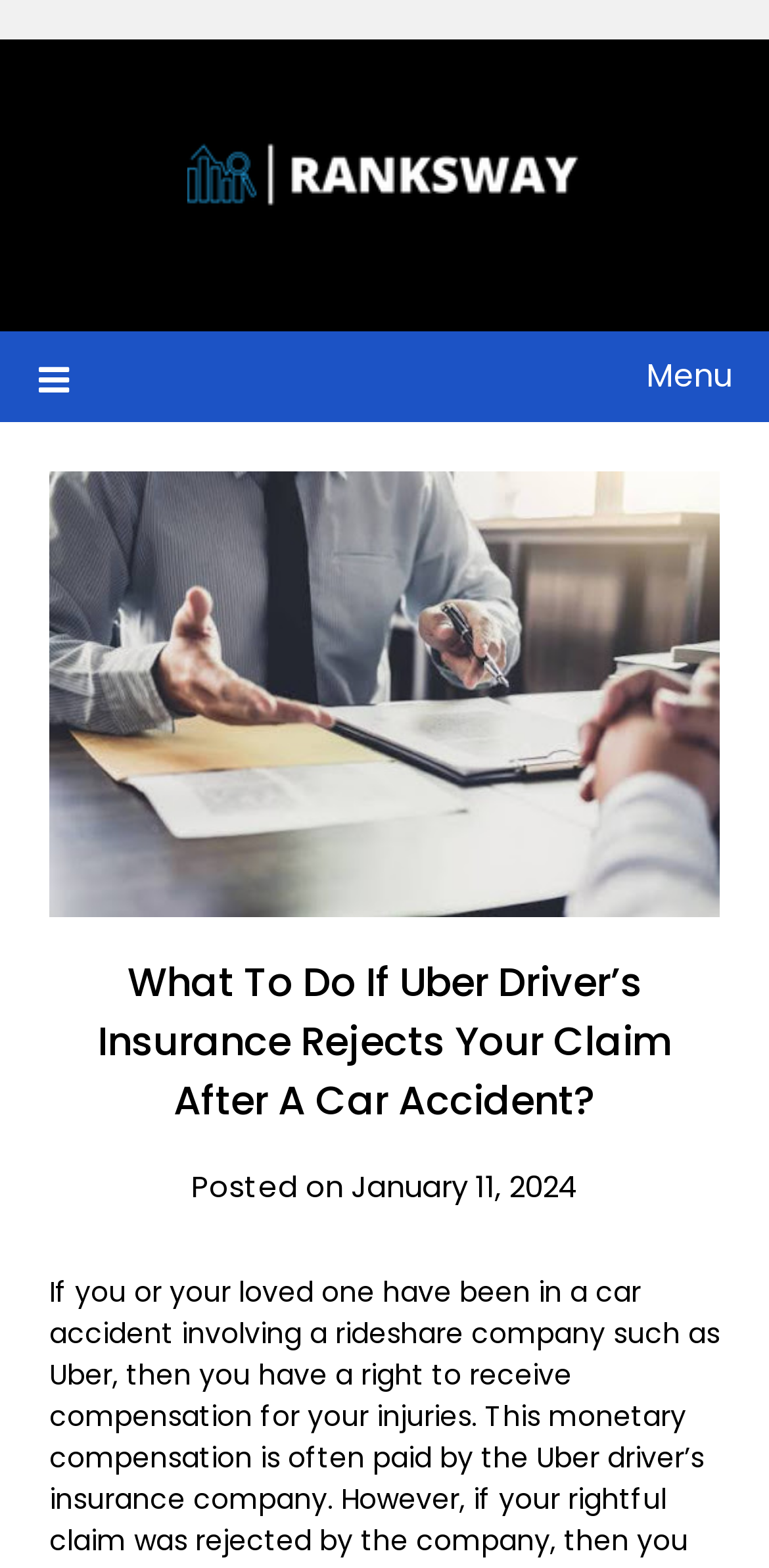Using the information in the image, give a comprehensive answer to the question: 
What is the category of the article?

The category of the article is Insurance, as indicated by the image 'Insurance'.